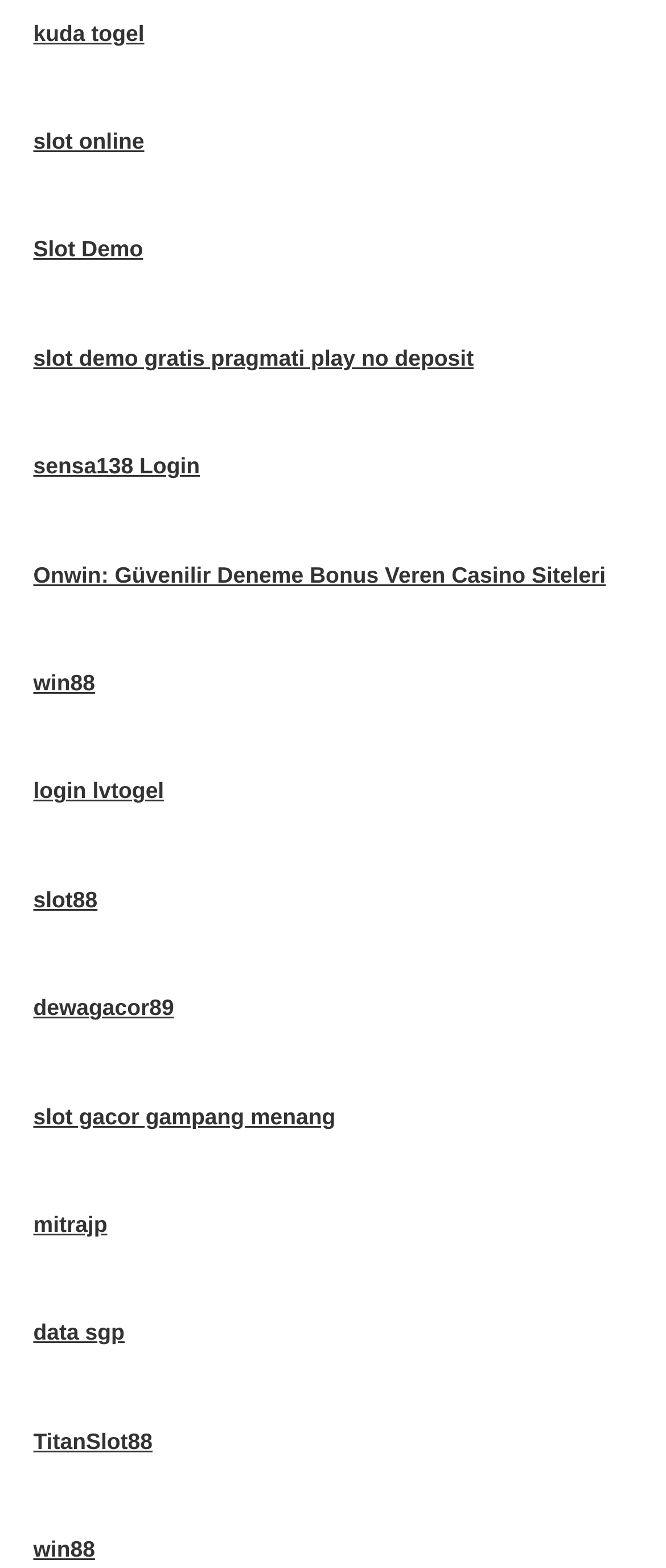Determine the bounding box coordinates for the area that needs to be clicked to fulfill this task: "play slot demo". The coordinates must be given as four float numbers between 0 and 1, i.e., [left, top, right, bottom].

[0.05, 0.151, 0.215, 0.167]